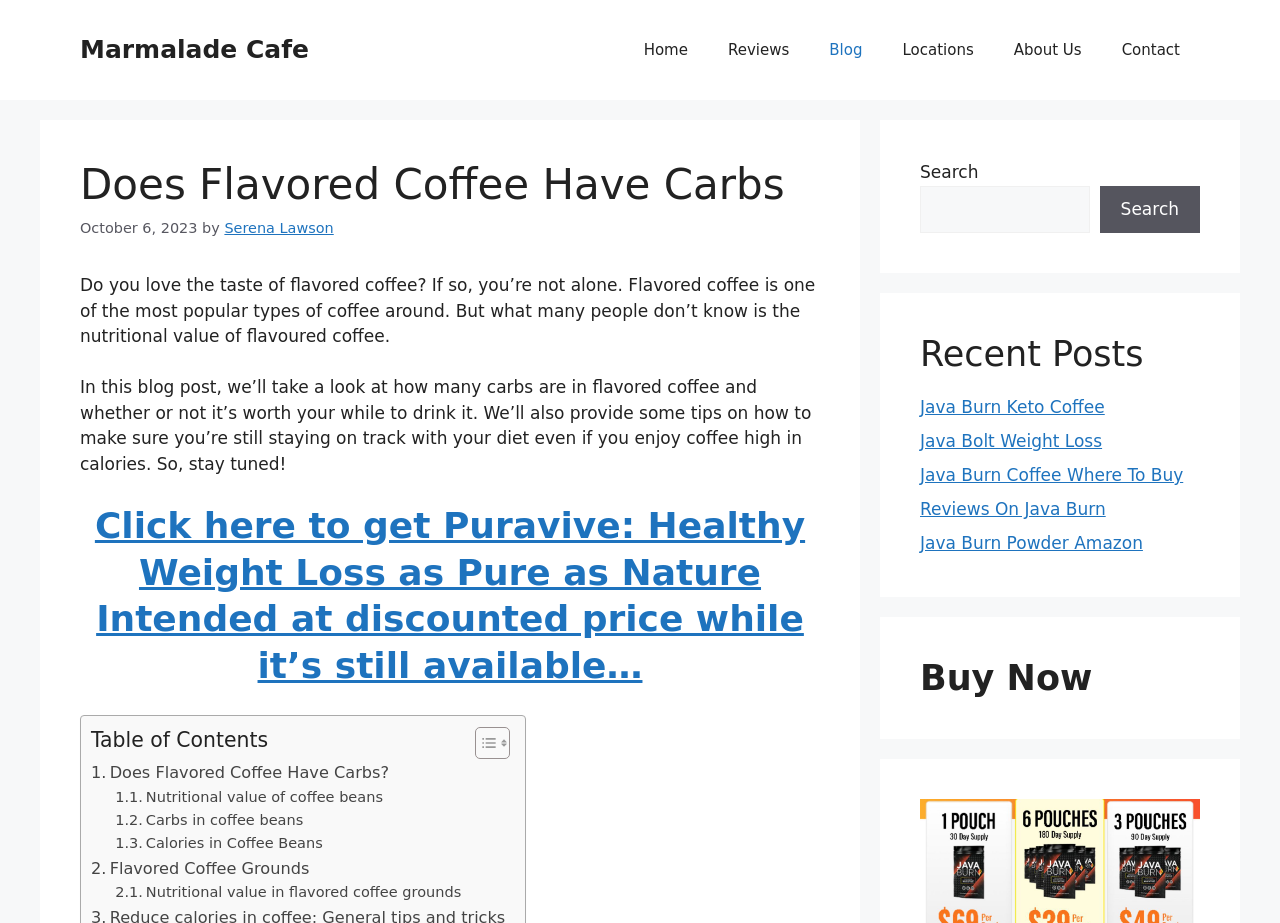How many links are there in the navigation menu?
Using the visual information, reply with a single word or short phrase.

6